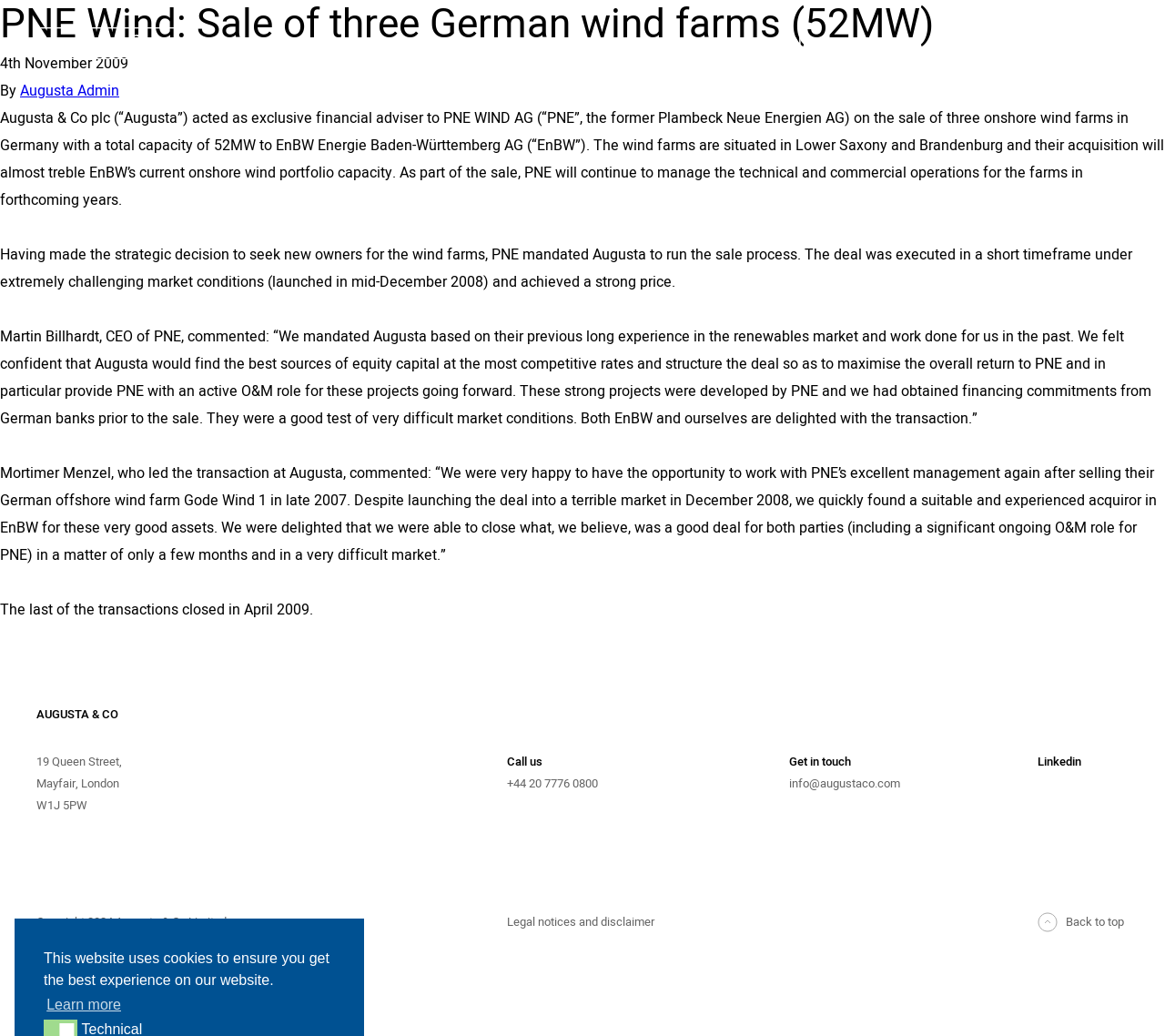What is the name of the company that acted as exclusive financial adviser?
Please answer the question as detailed as possible.

The answer can be found in the first paragraph of the article, where it is stated that 'Augusta & Co plc (“Augusta”) acted as exclusive financial adviser to PNE WIND AG (“PNE”, the former Plambeck Neue Energien AG) on the sale of three onshore wind farms in Germany with a total capacity of 52MW to EnBW Energie Baden-Württemberg AG (“EnBW”).'